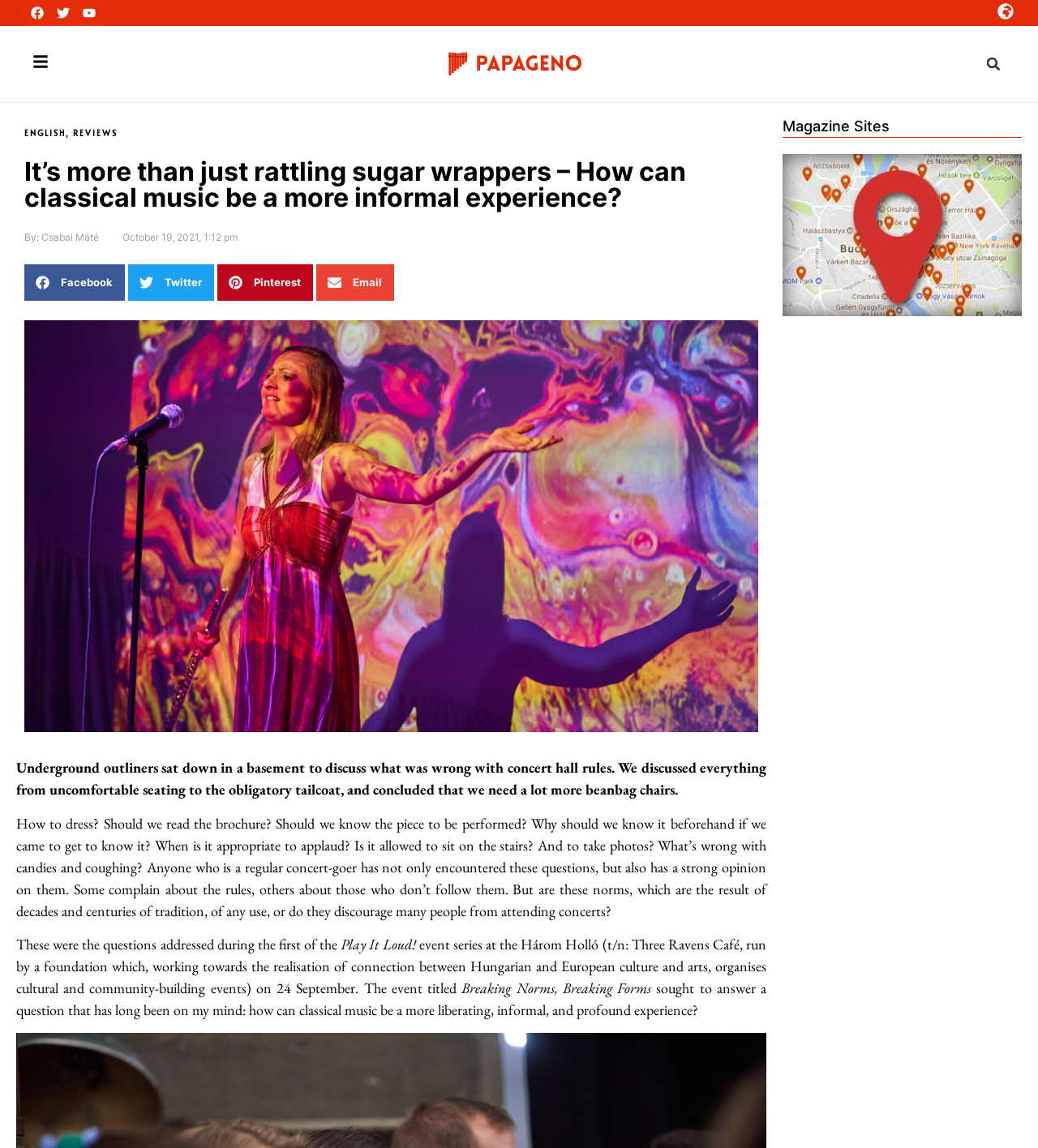What is the topic of the article?
Please give a detailed and thorough answer to the question, covering all relevant points.

The article discusses the norms and rules of classical music concerts and how to make the experience more informal and liberating.